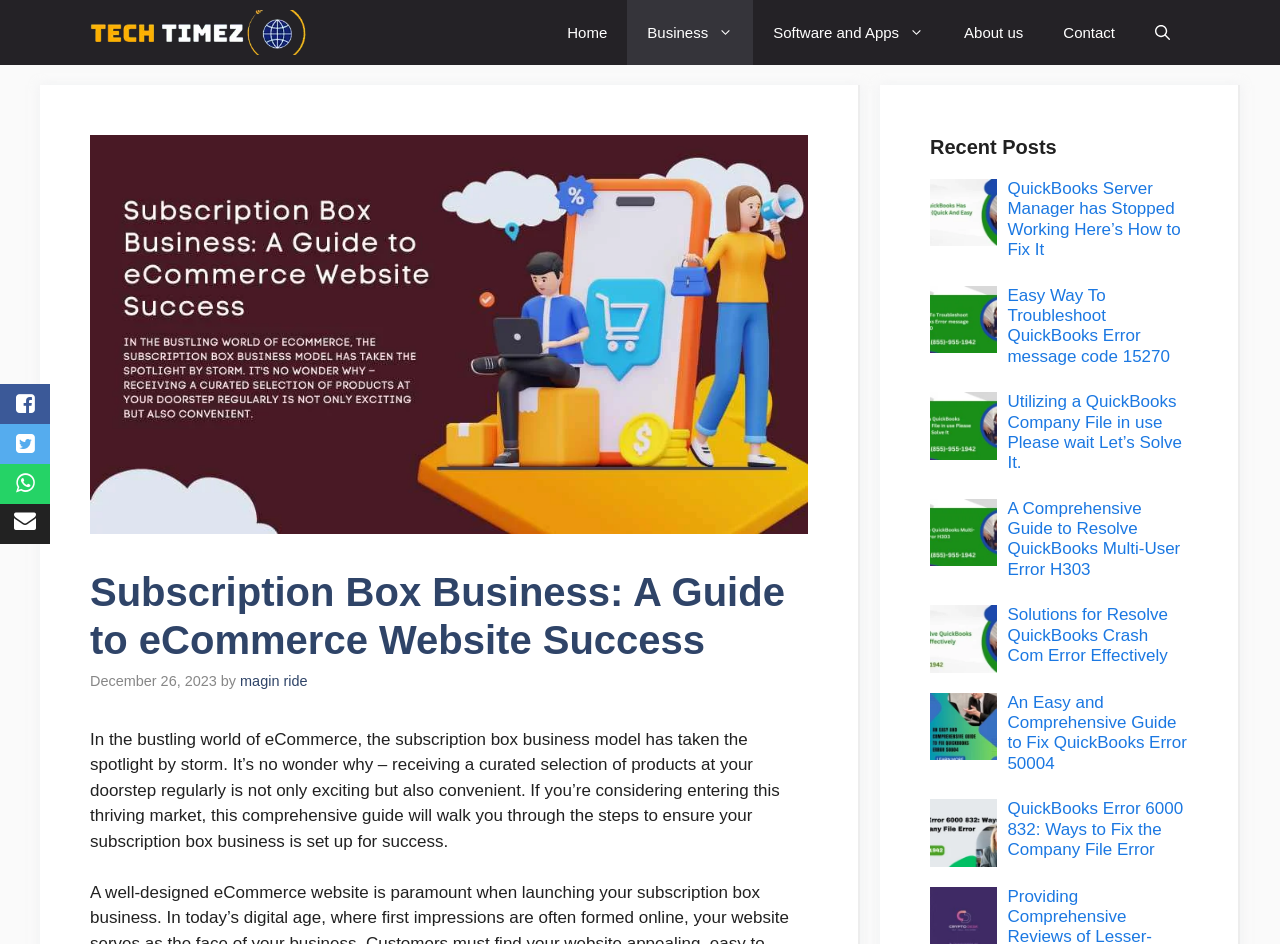For the given element description Home, determine the bounding box coordinates of the UI element. The coordinates should follow the format (top-left x, top-left y, bottom-right x, bottom-right y) and be within the range of 0 to 1.

[0.428, 0.0, 0.49, 0.069]